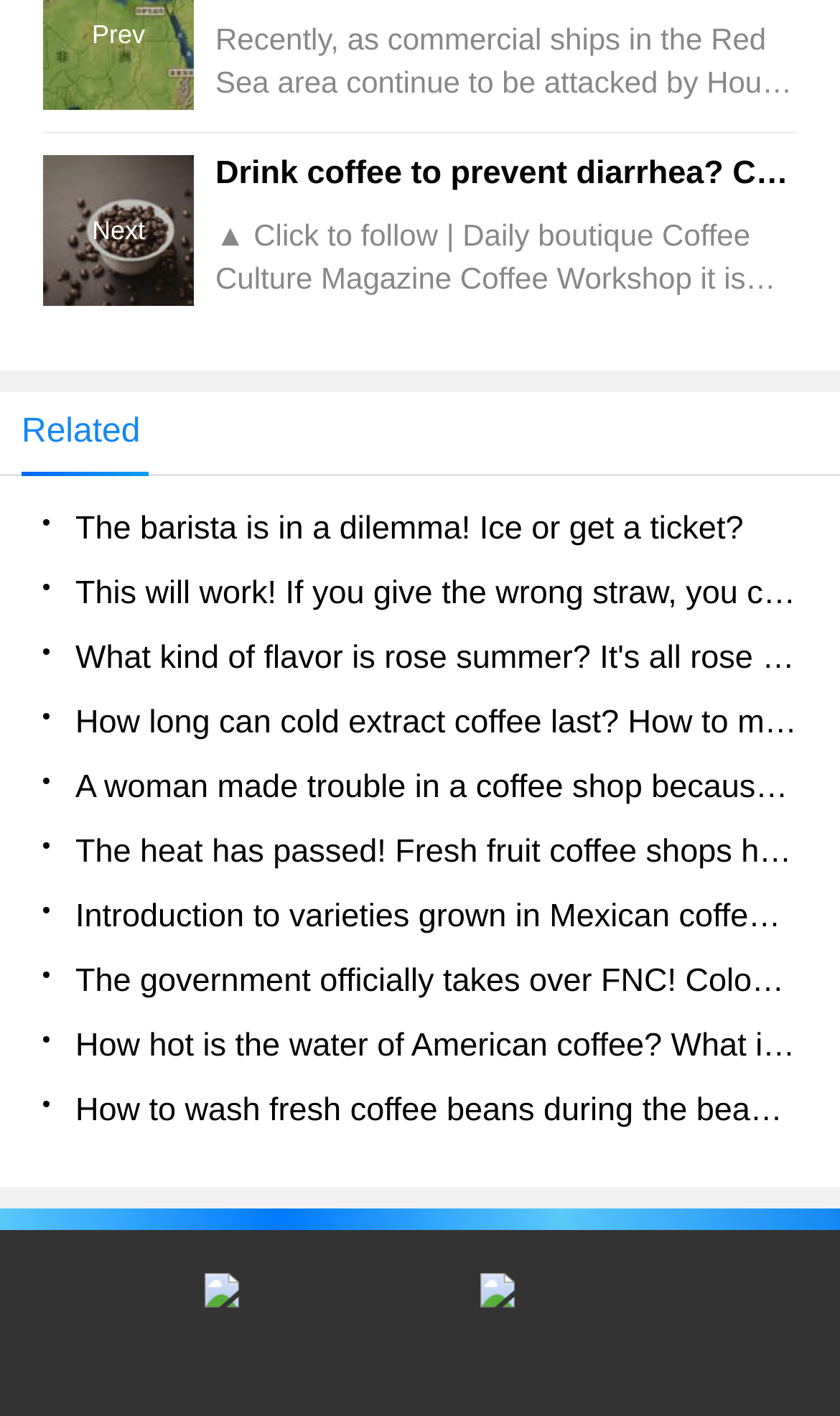Respond to the following question with a brief word or phrase:
What is the format of the article 'Drink coffee to prevent diarrhea? Coffee may prevent irritable bowel syndrome'?

Text with image